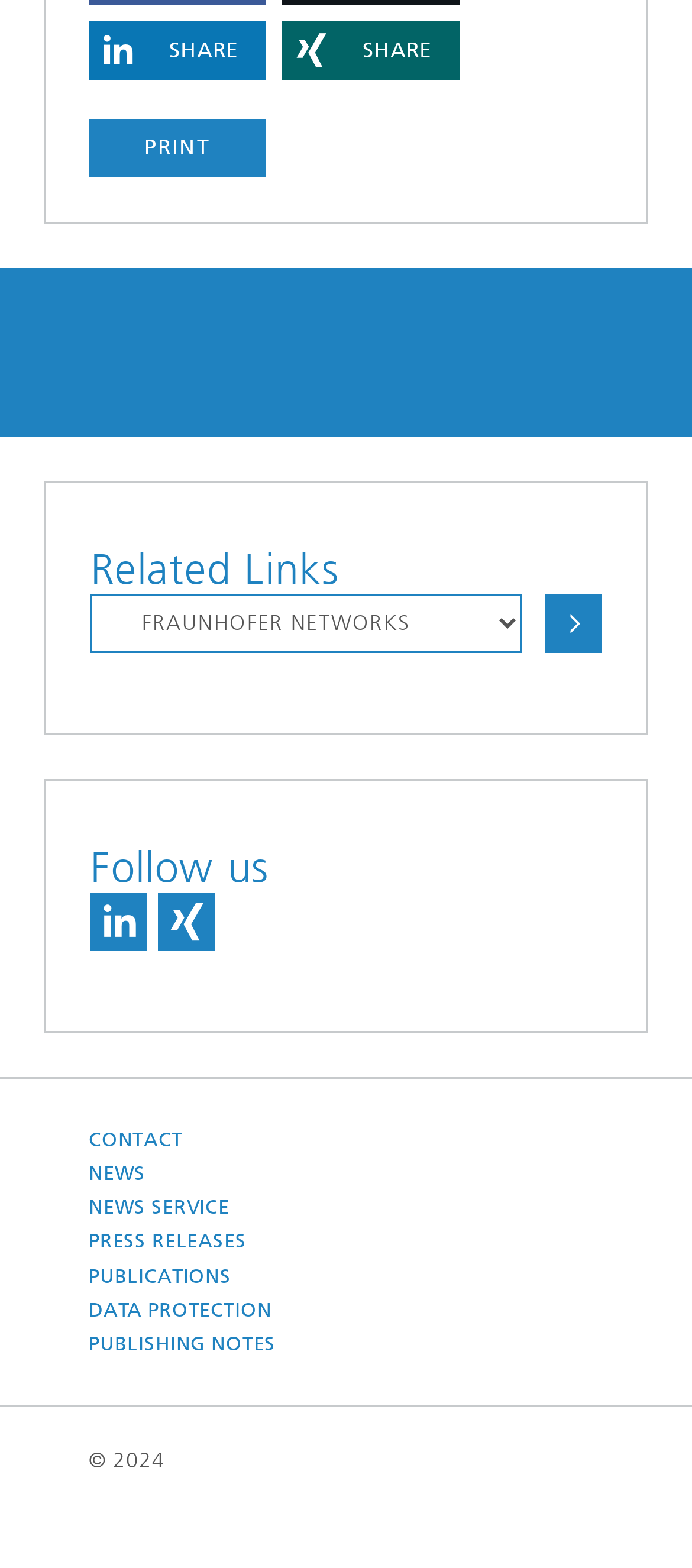How many links are listed under the 'Related Links' heading?
Please provide a comprehensive answer based on the contents of the image.

There are 7 links listed under the 'Related Links' heading, which include 'CONTACT', 'NEWS', 'NEWS SERVICE', 'PRESS RELEASES', 'PUBLICATIONS', 'DATA PROTECTION', and 'PUBLISHING NOTES'.